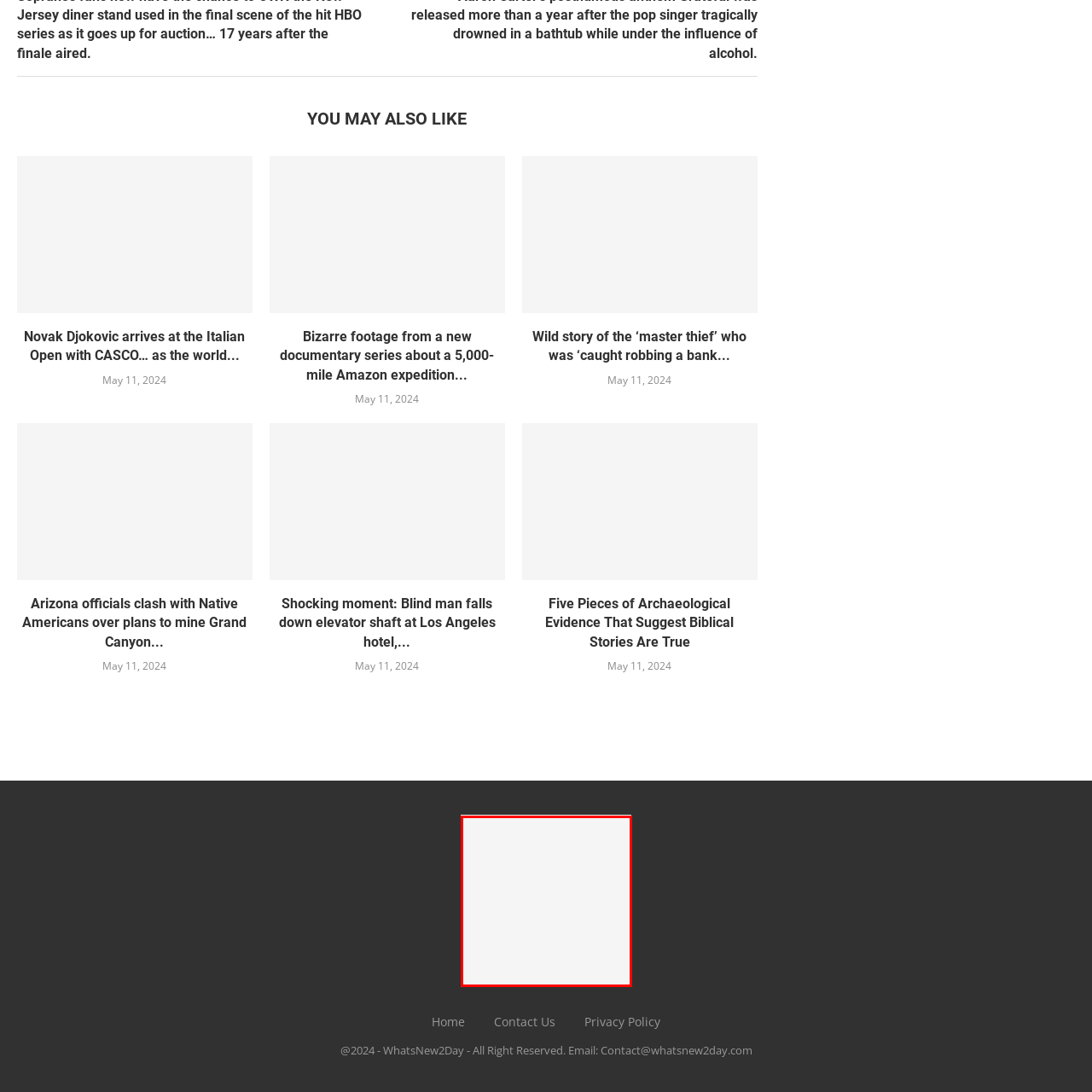What is the purpose of the footer logo?
Review the image inside the red bounding box and give a detailed answer.

The caption explains that the footer logo serves as a crucial component of the site's branding, helping users recognize and connect with the platform, which emphasizes the brand identity.